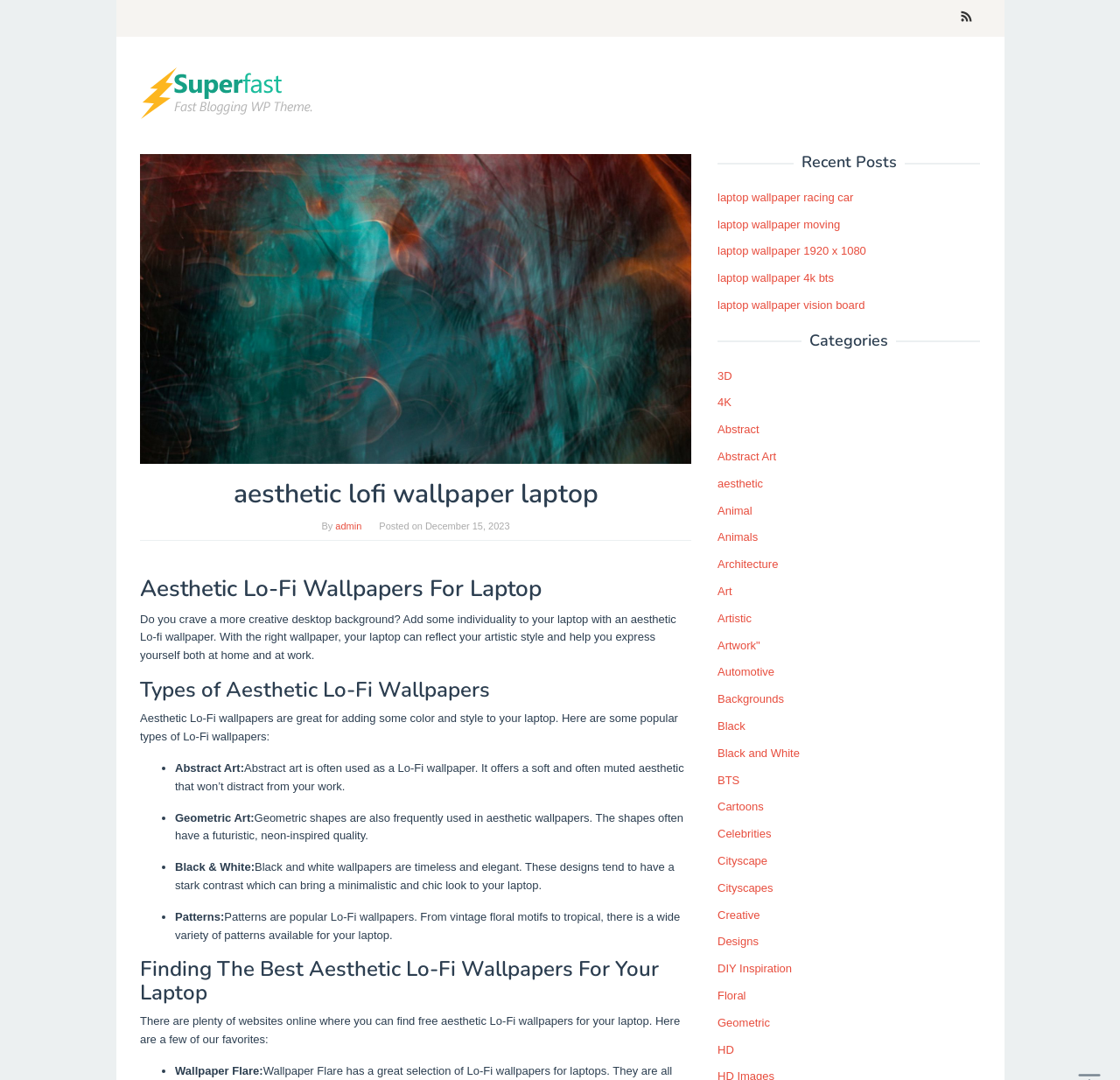What is the name of a website mentioned for finding Lo-Fi wallpapers?
Answer the question with a detailed and thorough explanation.

The name of the website can be found by reading the text 'Wallpaper Flare:' which is located under the heading 'Finding The Best Aesthetic Lo-Fi Wallpapers For Your Laptop'.